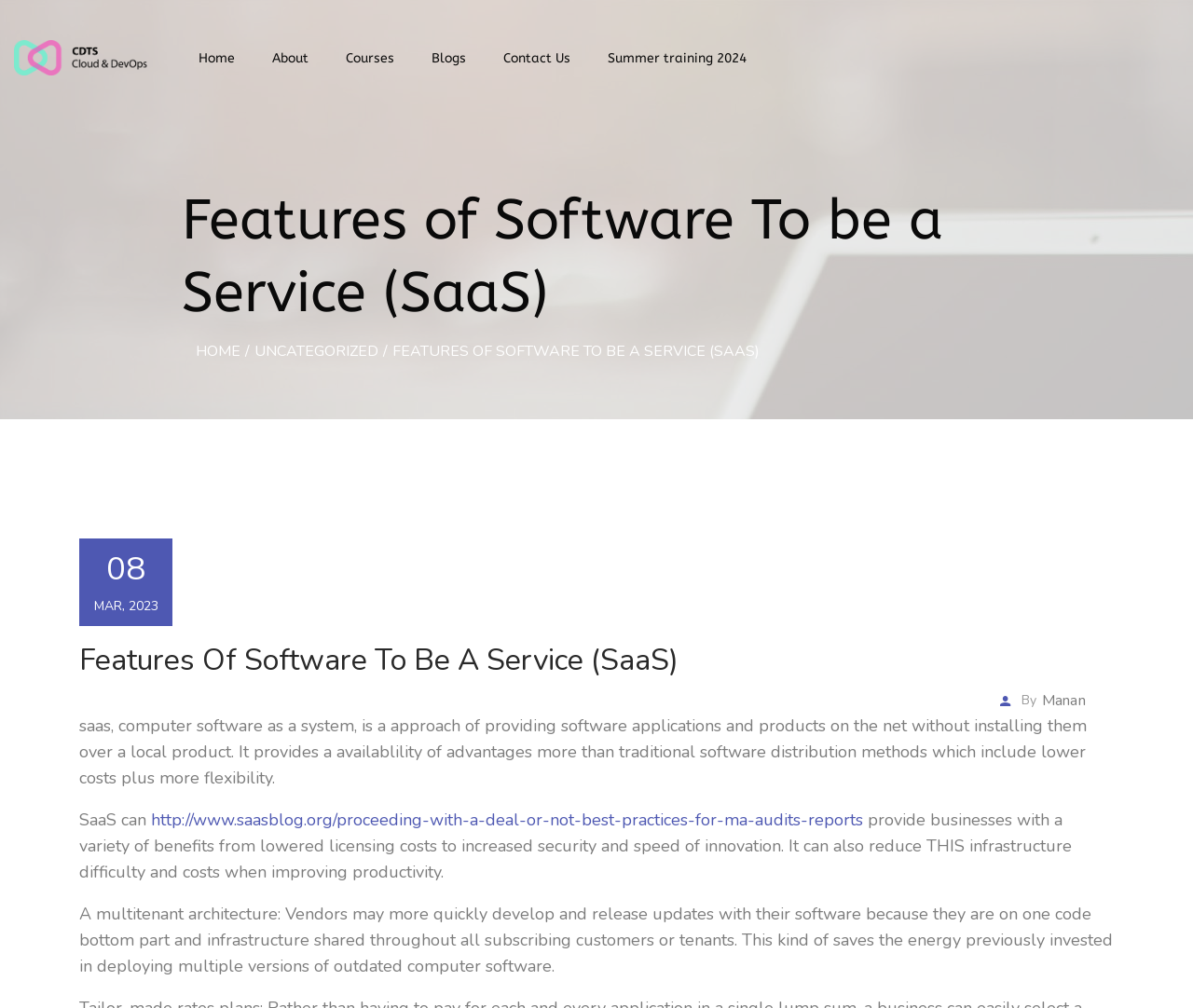Determine the bounding box coordinates of the clickable element necessary to fulfill the instruction: "View Digital Publications". Provide the coordinates as four float numbers within the 0 to 1 range, i.e., [left, top, right, bottom].

None